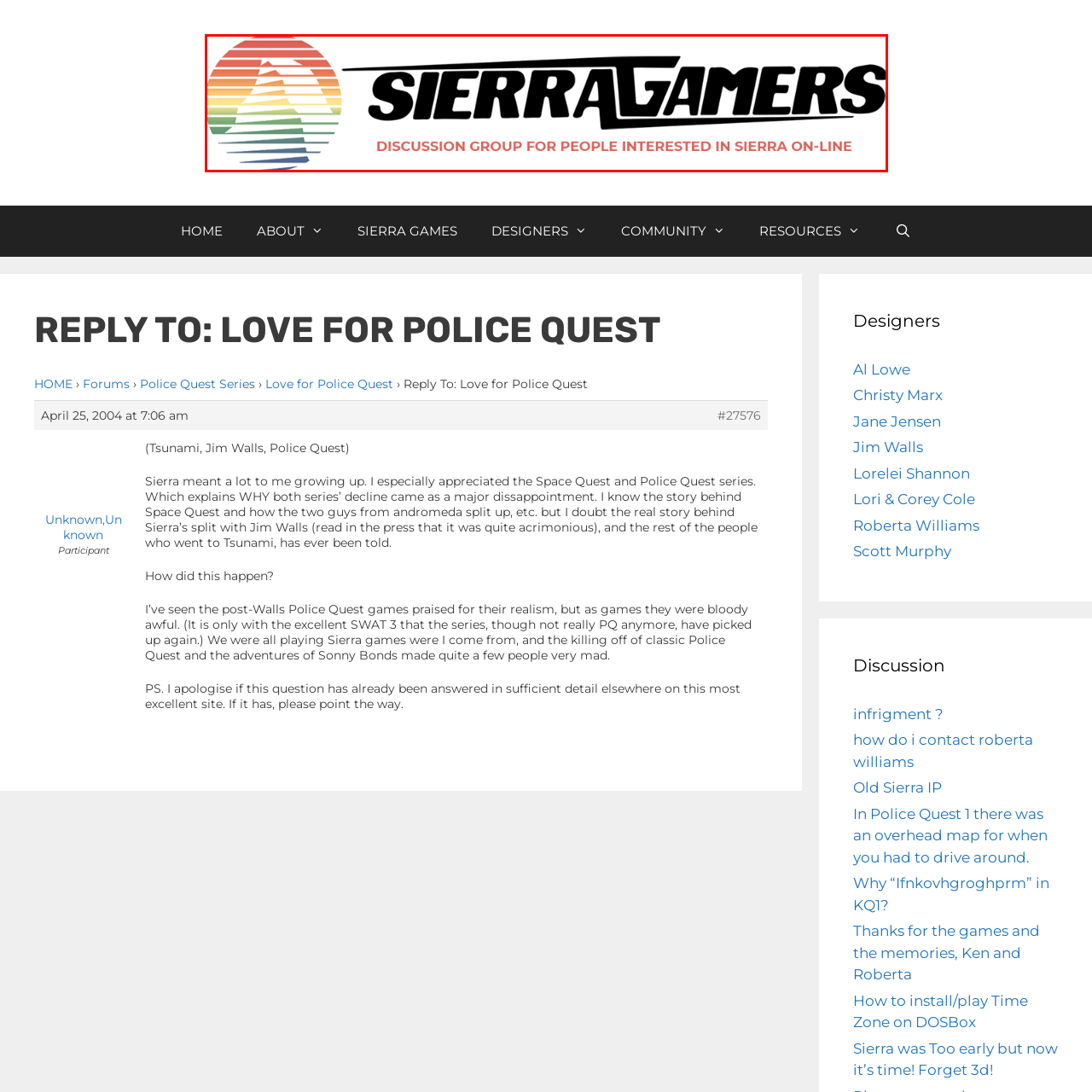What is the design element that evokes imagery of mountains and sunsets?
Concentrate on the image within the red bounding box and respond to the question with a detailed explanation based on the visual information provided.

The design features a vibrant gradient circle that evokes imagery of mountains and sunsets, reflecting the adventurous spirit associated with Sierra's gaming legacy.